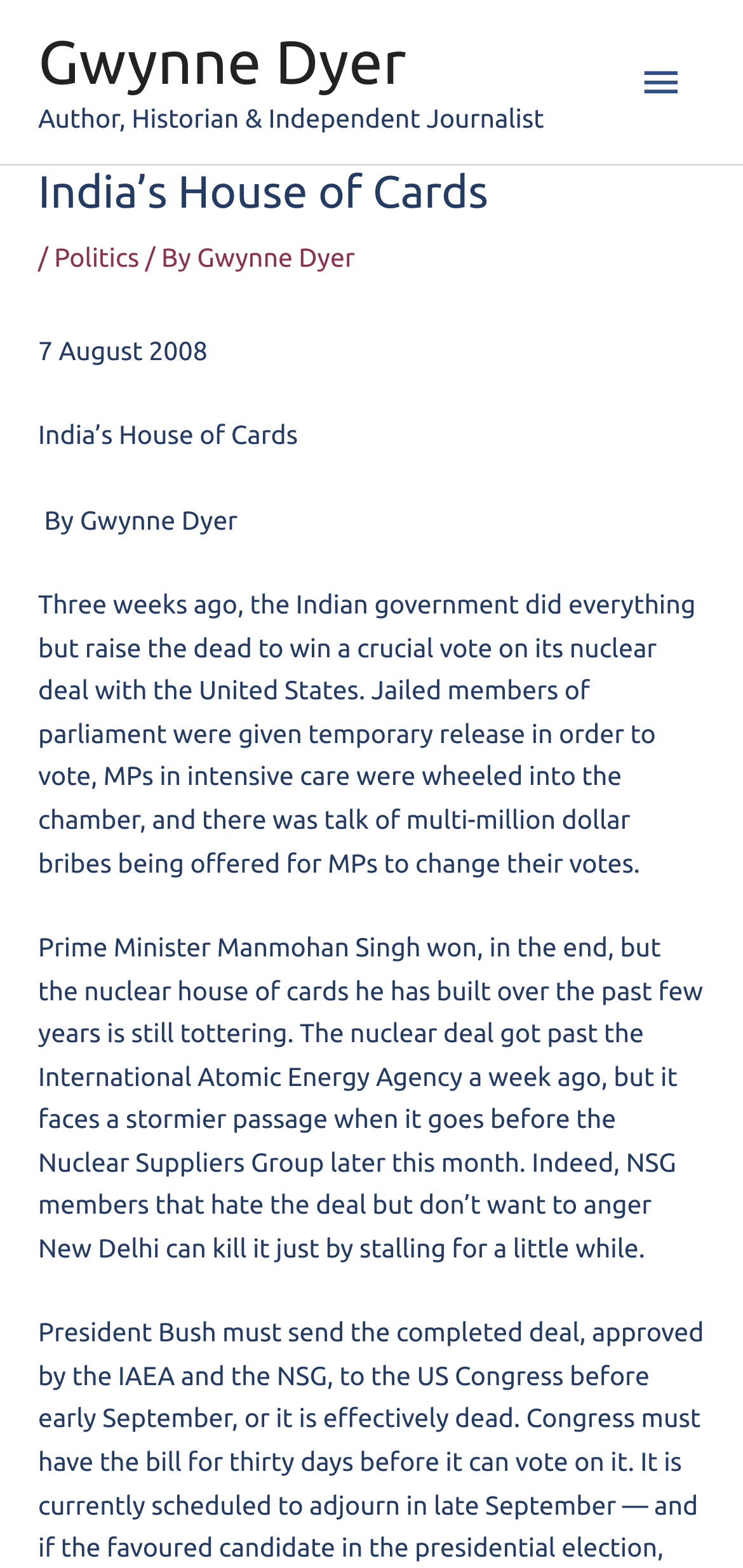How many paragraphs are in the article?
Please provide a comprehensive answer to the question based on the webpage screenshot.

The number of paragraphs in the article can be counted by looking at the text, which is divided into two blocks of text separated by a blank line.